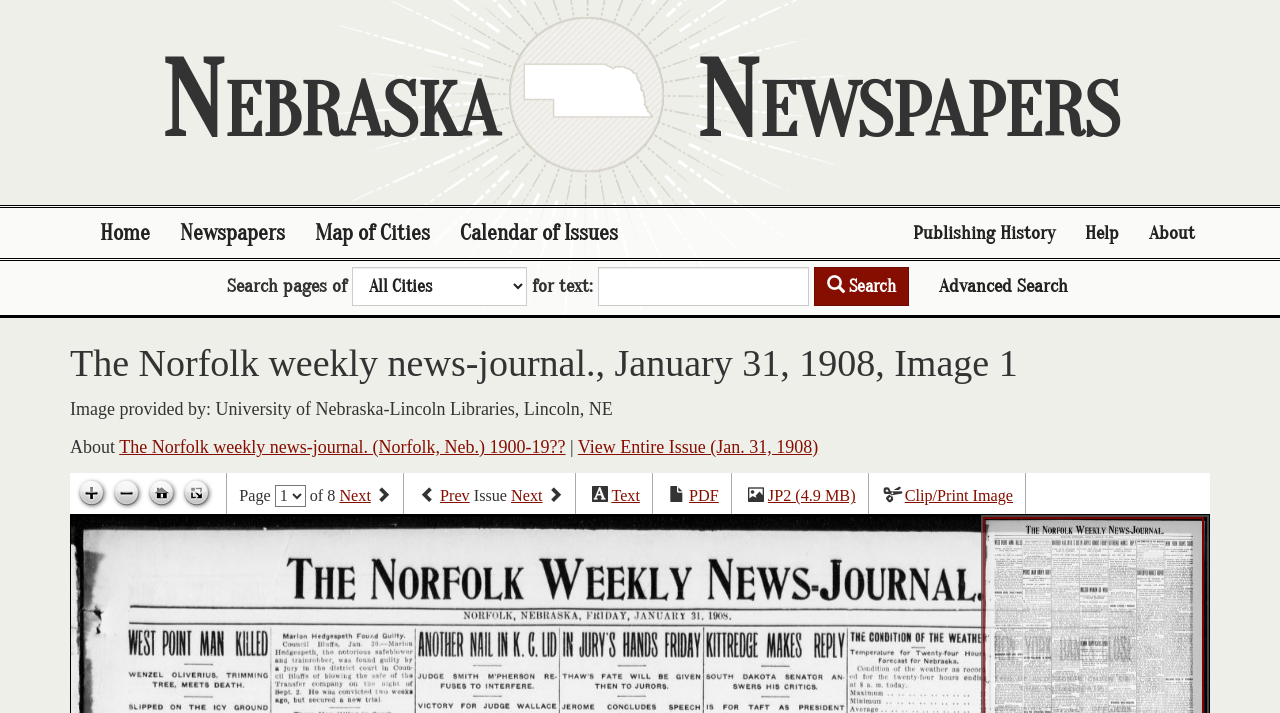Give a concise answer of one word or phrase to the question: 
What is the name of the newspaper?

The Norfolk weekly news-journal